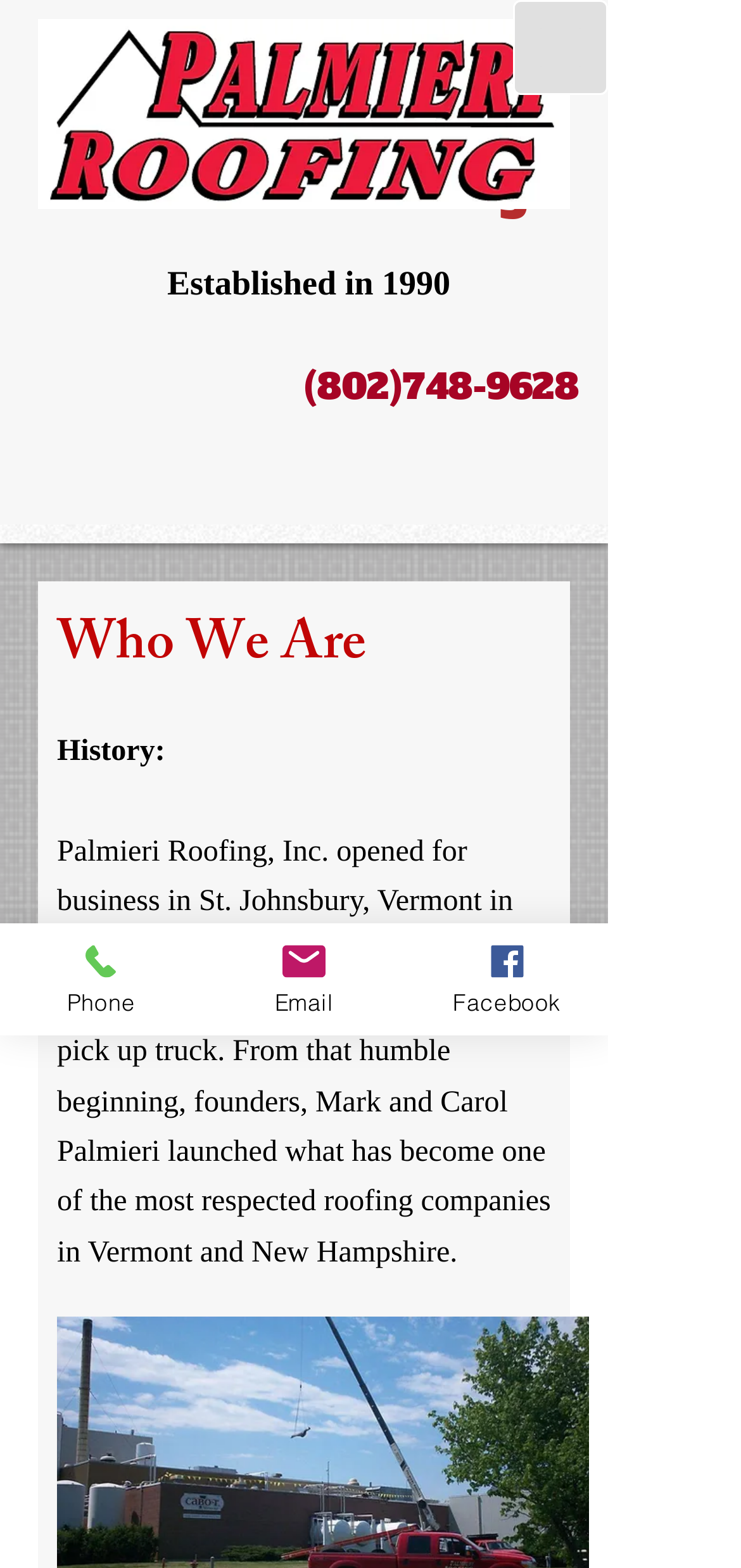Please answer the following question using a single word or phrase: What is the location of Palmieri Roofing?

St. Johnsbury, Vermont